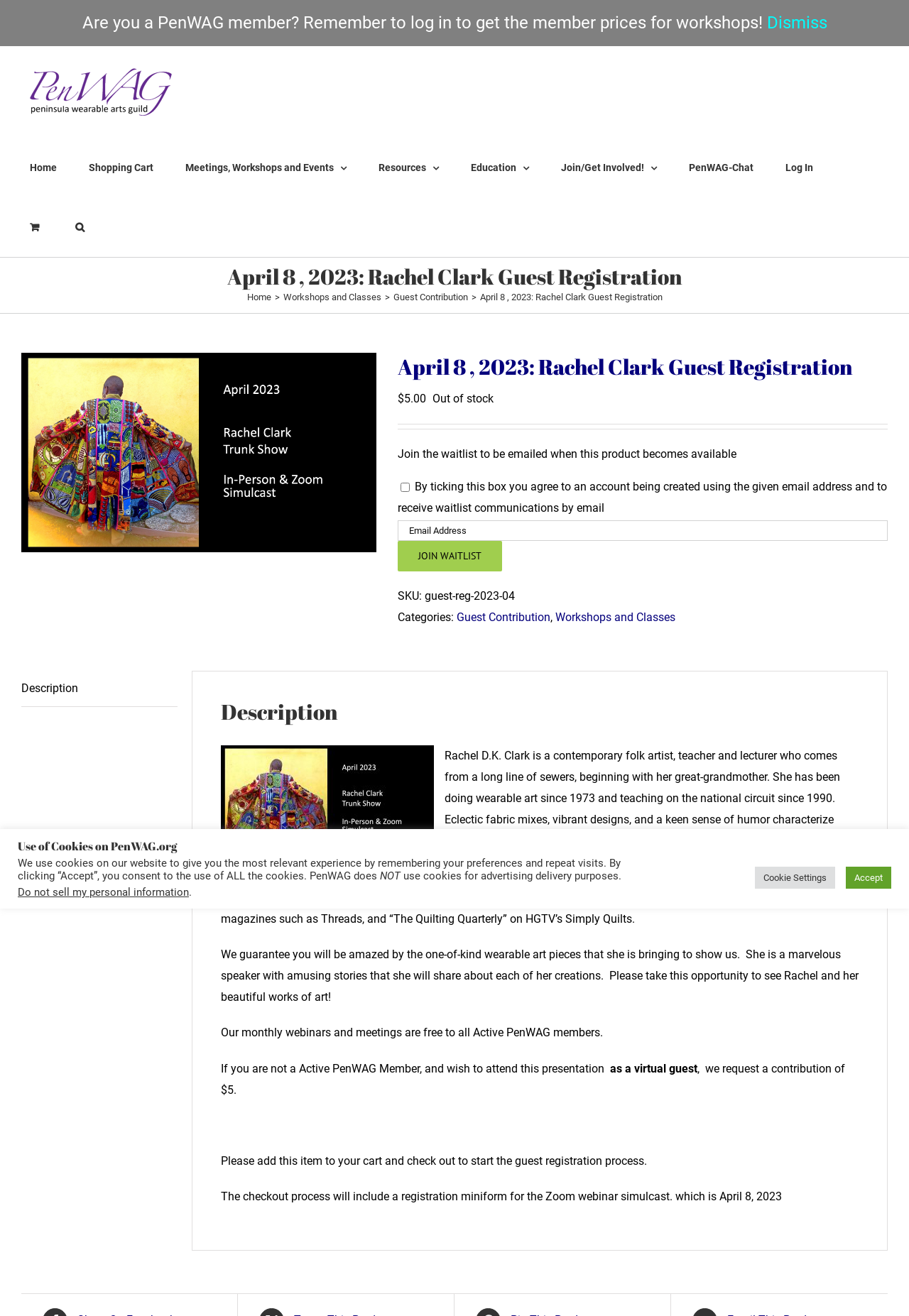Examine the image and give a thorough answer to the following question:
What is Rachel Clark's profession?

The webpage describes Rachel Clark as a contemporary folk artist, teacher, and lecturer, indicating her profession.